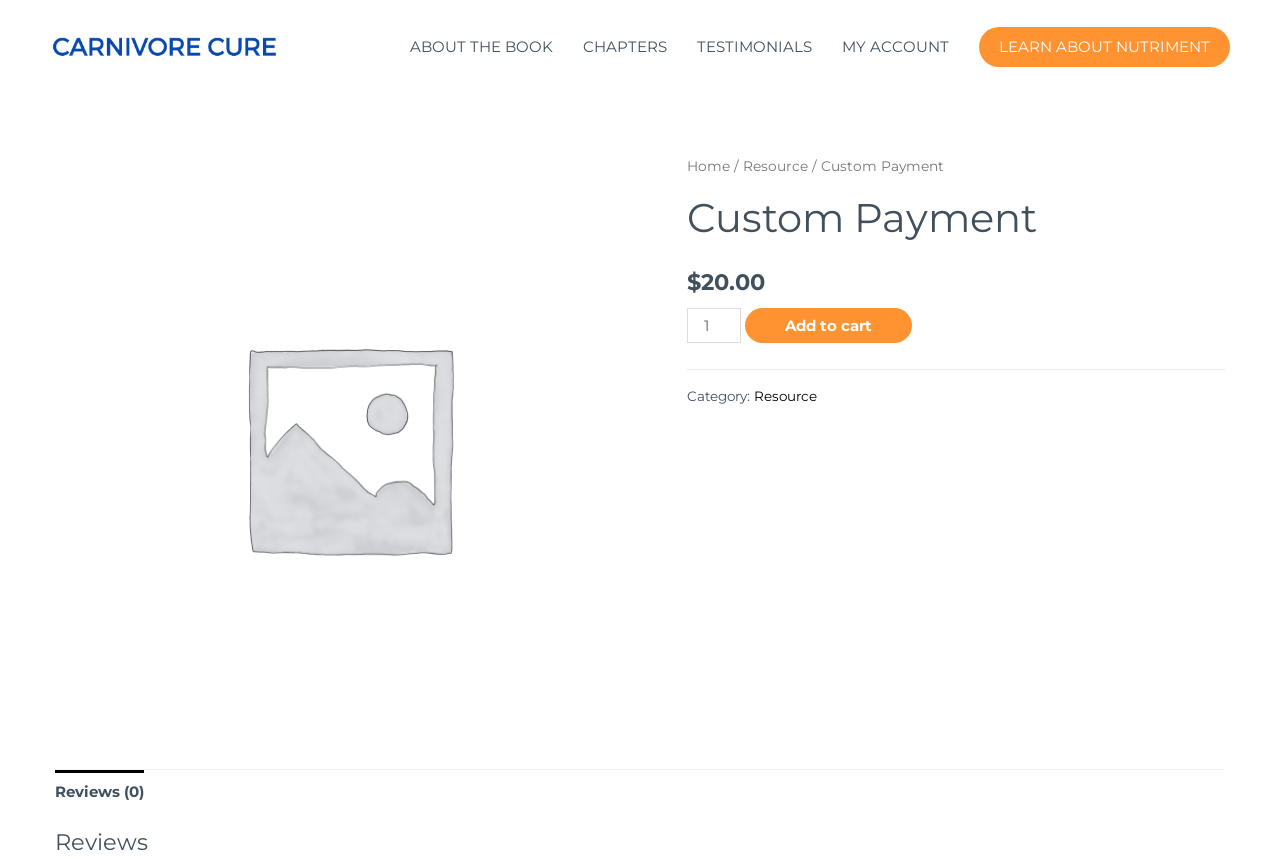Carefully examine the image and provide an in-depth answer to the question: What is the tab next to 'Reviews (0)'?

The tablist element with the label '' contains multiple tab elements. The tab 'Reviews (0)' is the last tab in the list, and there is no tab next to it.